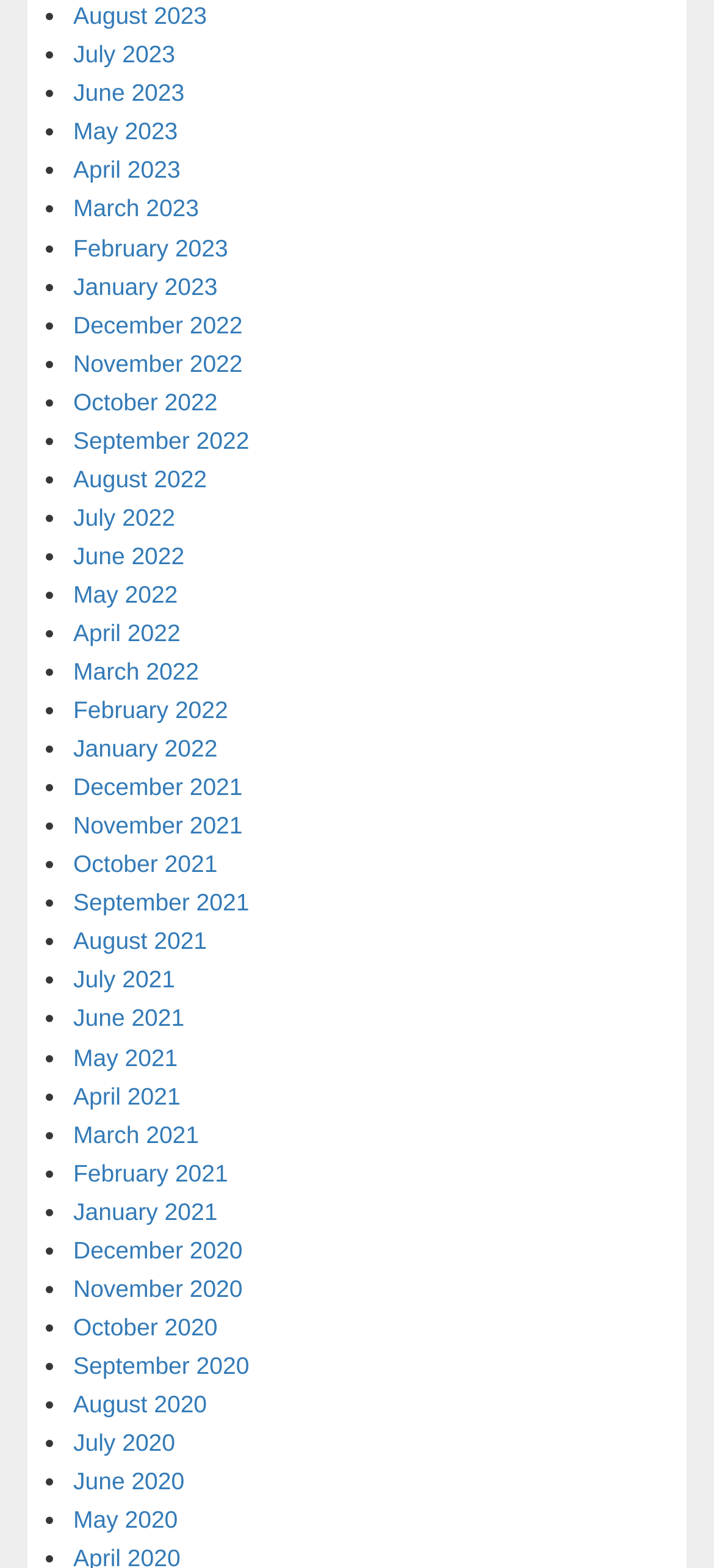What is the format of the month listings?
Can you provide an in-depth and detailed response to the question?

I examined the links on the webpage and found that each link is in the format 'Month Year', such as 'August 2023' or 'May 2020'. This suggests that the format of the month listings is 'Month Year'.